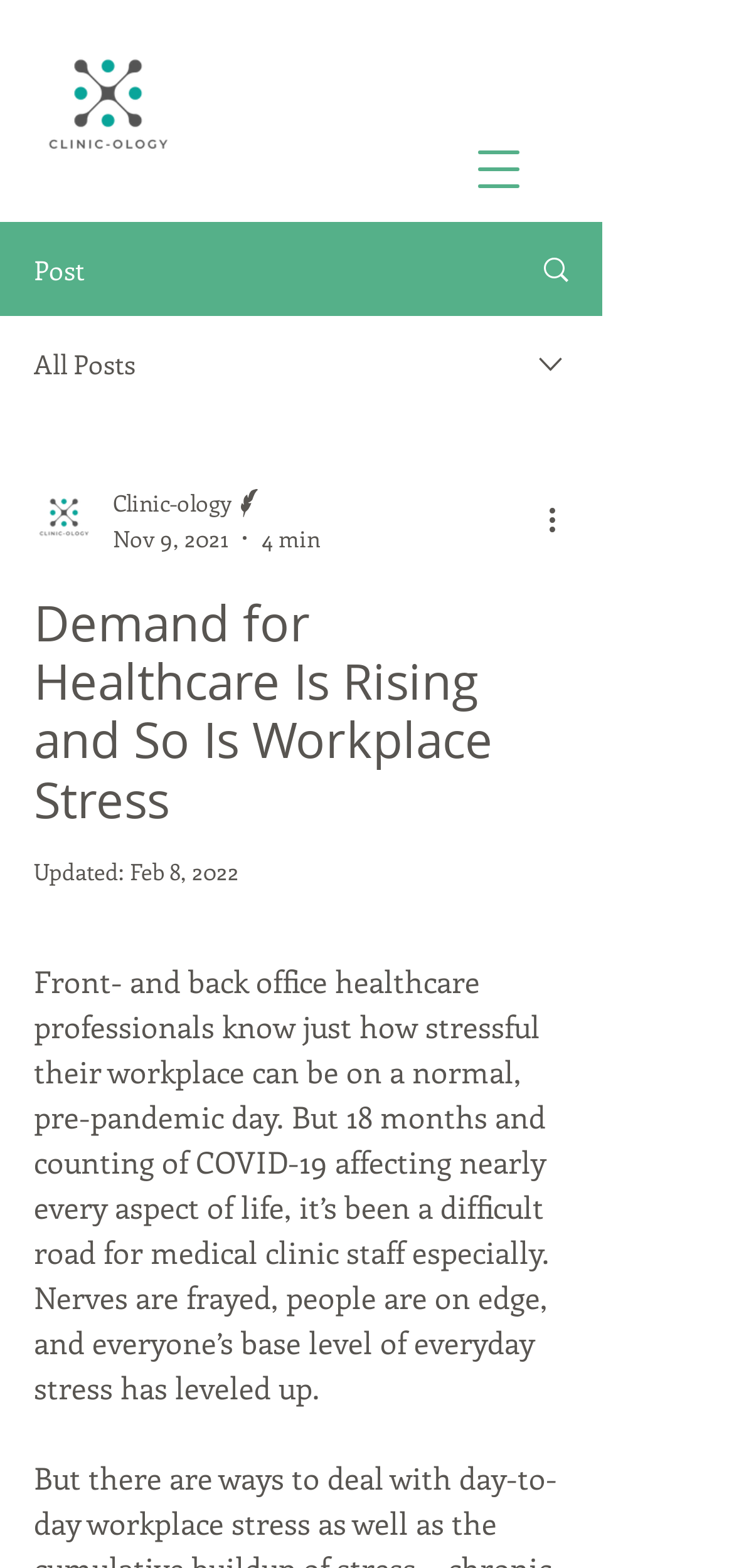Give the bounding box coordinates for the element described by: "parent_node: Clinic-ology".

[0.046, 0.312, 0.128, 0.35]